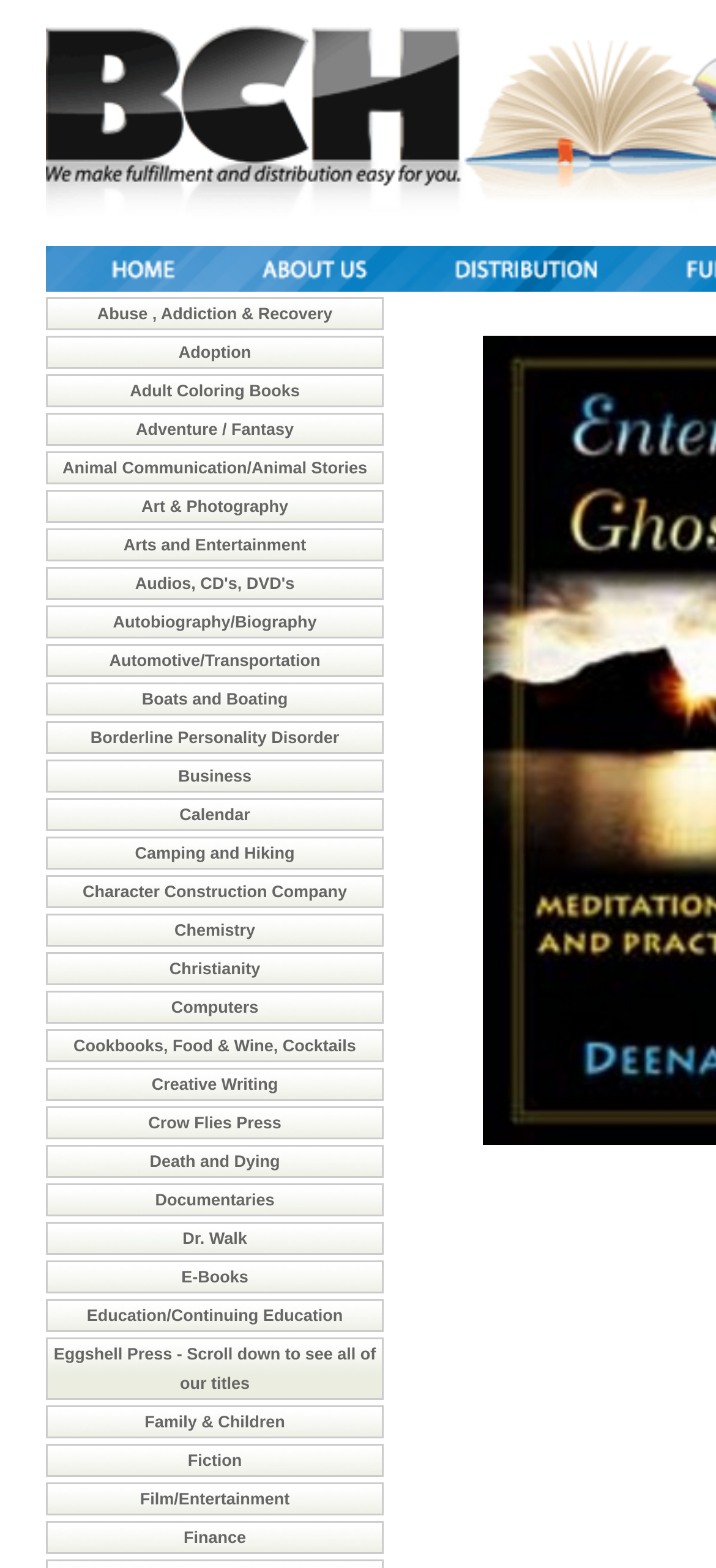Could you specify the bounding box coordinates for the clickable section to complete the following instruction: "View books on Christianity"?

[0.236, 0.612, 0.363, 0.624]